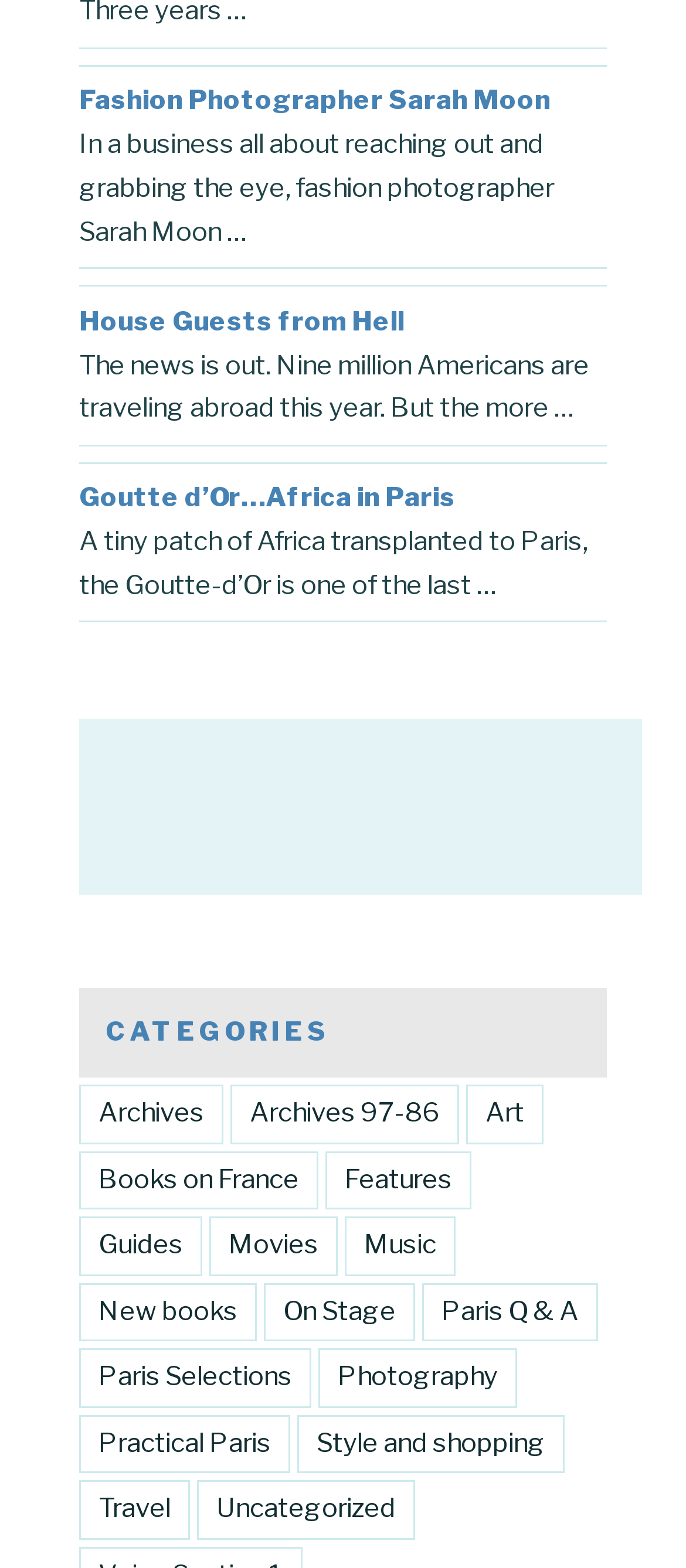What is the topic of the text below the link 'House Guests from Hell'?
Provide a comprehensive and detailed answer to the question.

The text below the link 'House Guests from Hell' says 'The news is out. Nine million Americans are traveling abroad this year. But the more …'. This suggests that the topic of the text is traveling abroad.